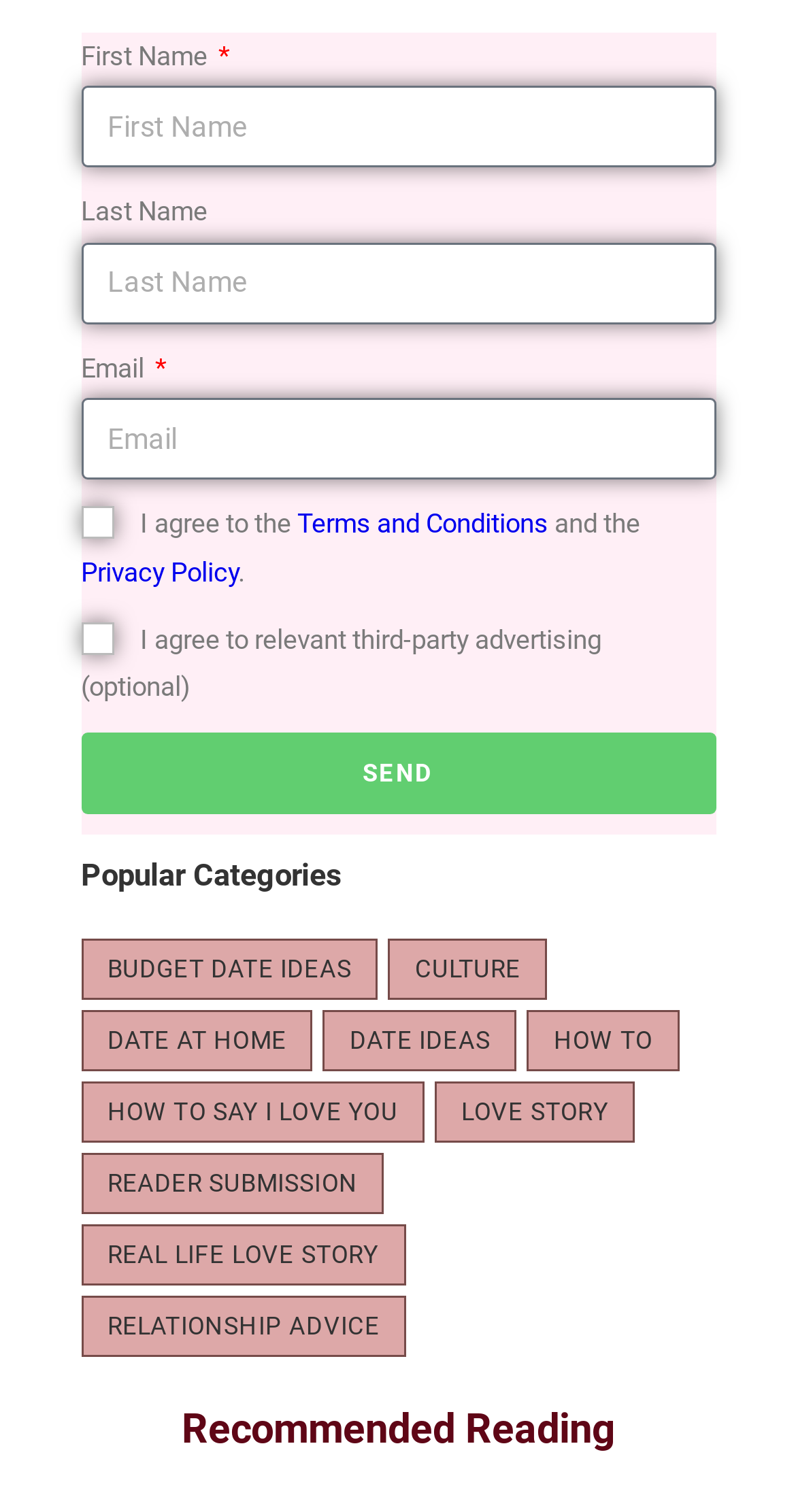Please pinpoint the bounding box coordinates for the region I should click to adhere to this instruction: "View budget date ideas".

[0.101, 0.62, 0.475, 0.661]